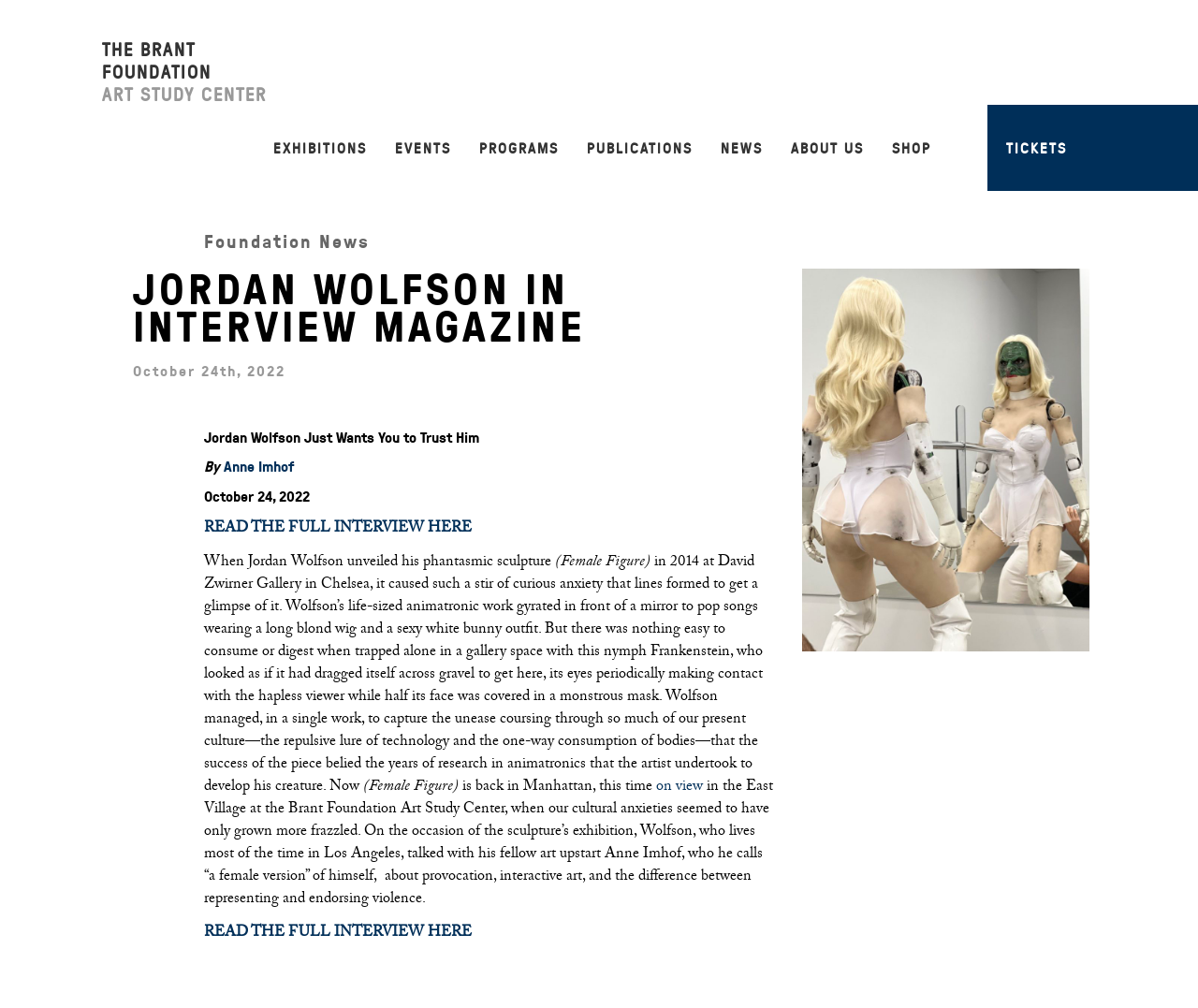Identify the bounding box coordinates for the element that needs to be clicked to fulfill this instruction: "View the exhibitions". Provide the coordinates in the format of four float numbers between 0 and 1: [left, top, right, bottom].

[0.216, 0.104, 0.318, 0.19]